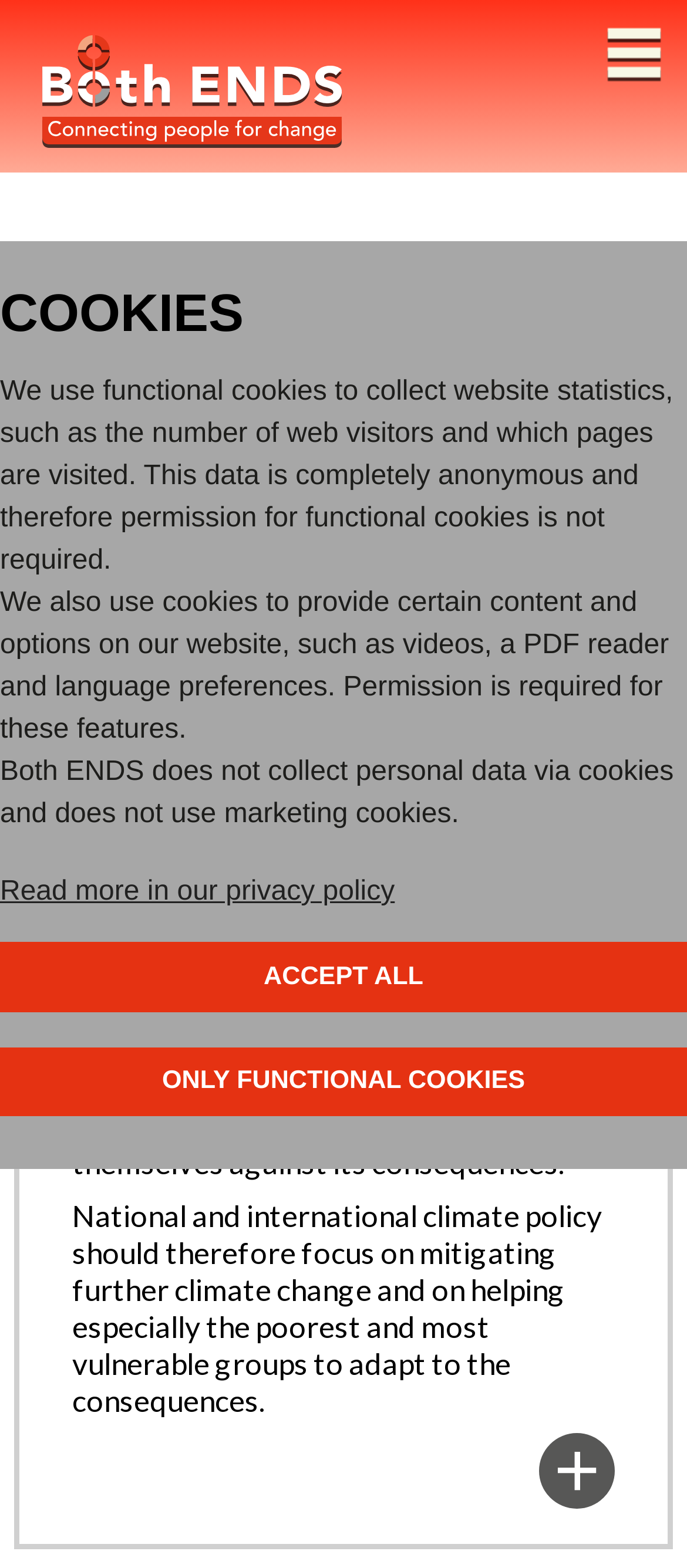Refer to the screenshot and answer the following question in detail:
What type of cookies does Both ENDS use?

I learned about the type of cookies used by Both ENDS by reading the StaticText elements in the cookie consent dialog, which mention that they use functional cookies to collect website statistics and do not use marketing cookies.